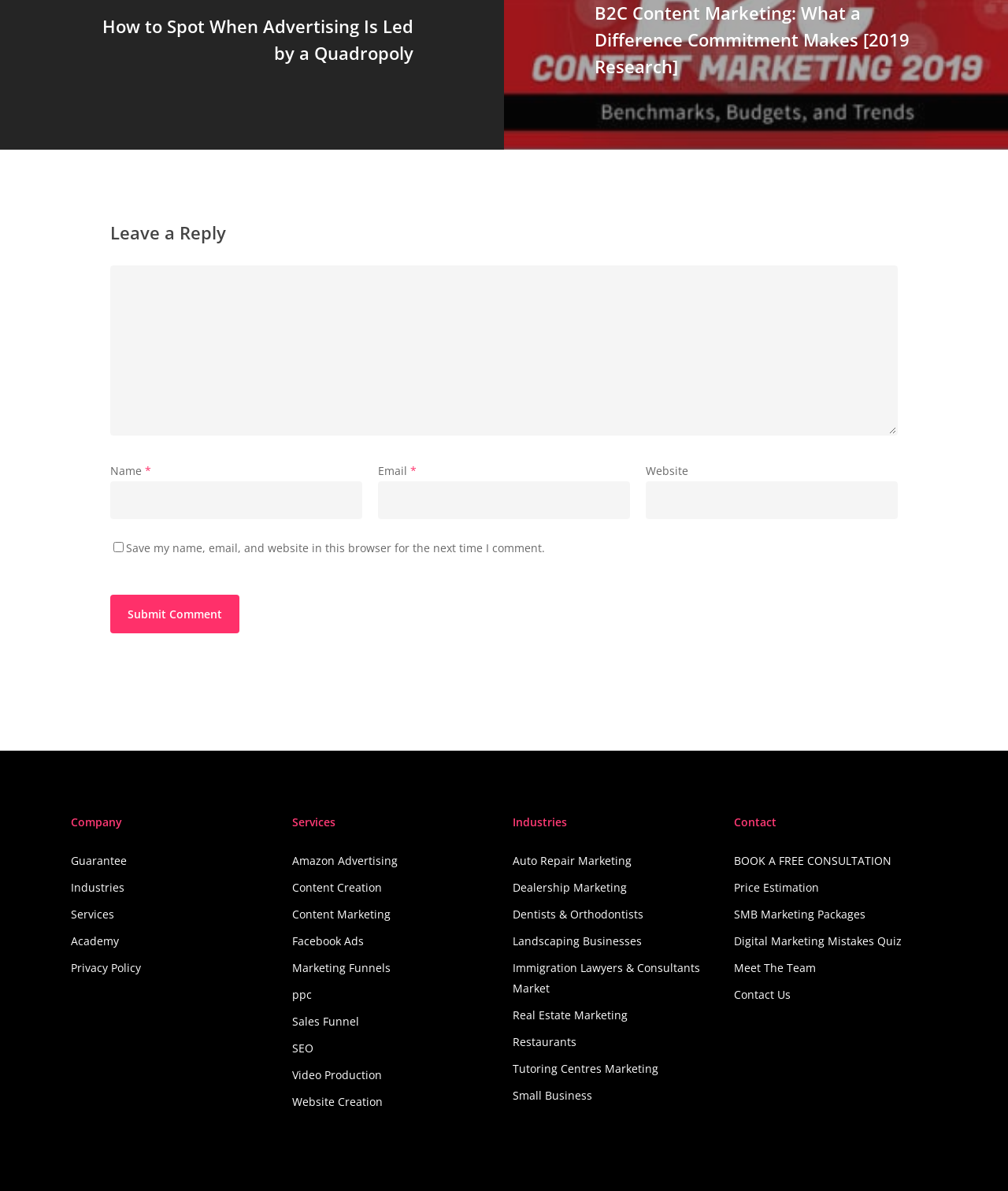Provide the bounding box coordinates of the UI element this sentence describes: "Privacy Policy".

[0.07, 0.804, 0.272, 0.821]